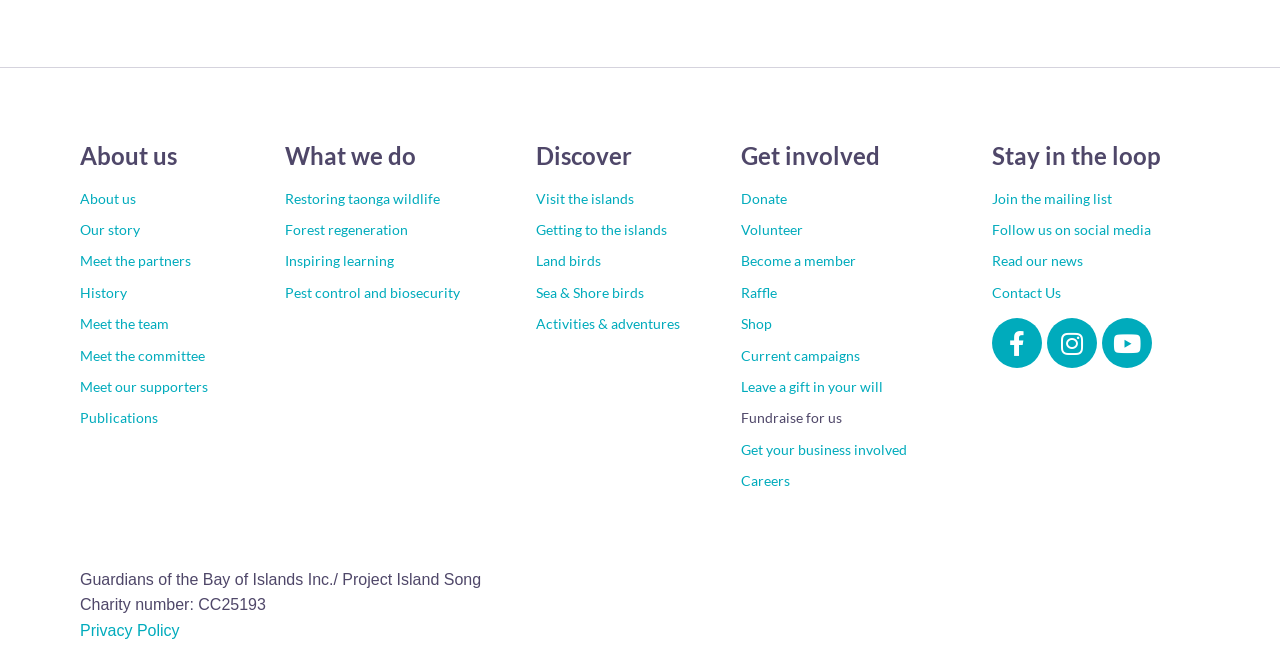Please give a succinct answer using a single word or phrase:
What is the main topic of the 'About us' section?

Organization's story